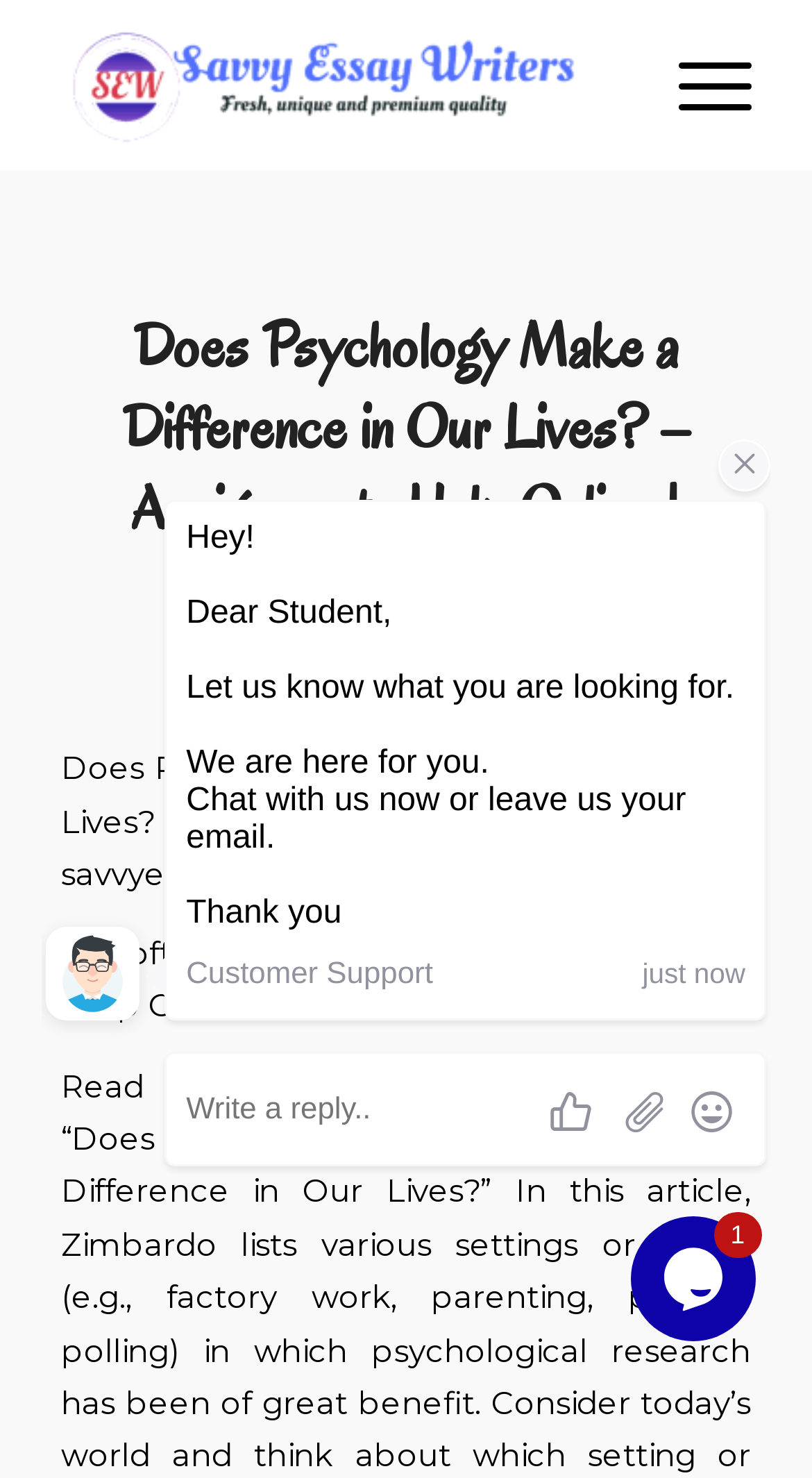Use the information in the screenshot to answer the question comprehensively: What is the name of the website?

The name of the website can be found in the top-left corner of the webpage, where the logo 'Savvy Professional Writers' is displayed.